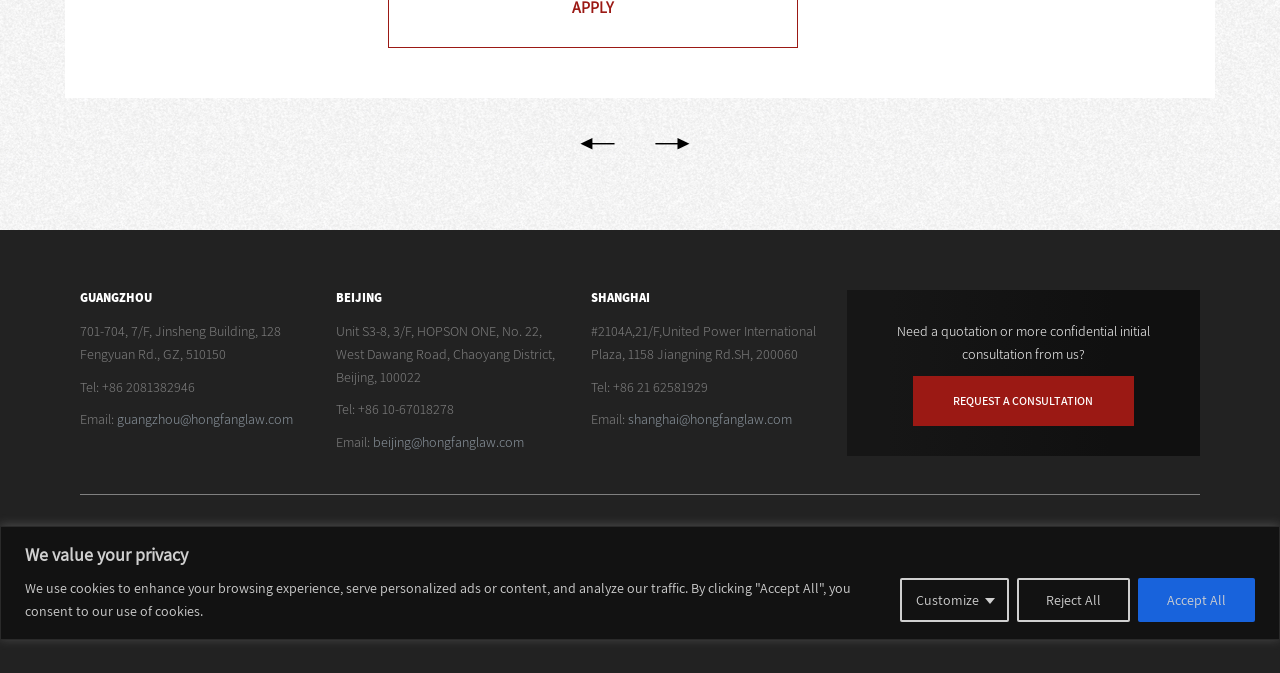Provide the bounding box coordinates of the HTML element this sentence describes: "Request a consultation". The bounding box coordinates consist of four float numbers between 0 and 1, i.e., [left, top, right, bottom].

[0.713, 0.558, 0.886, 0.633]